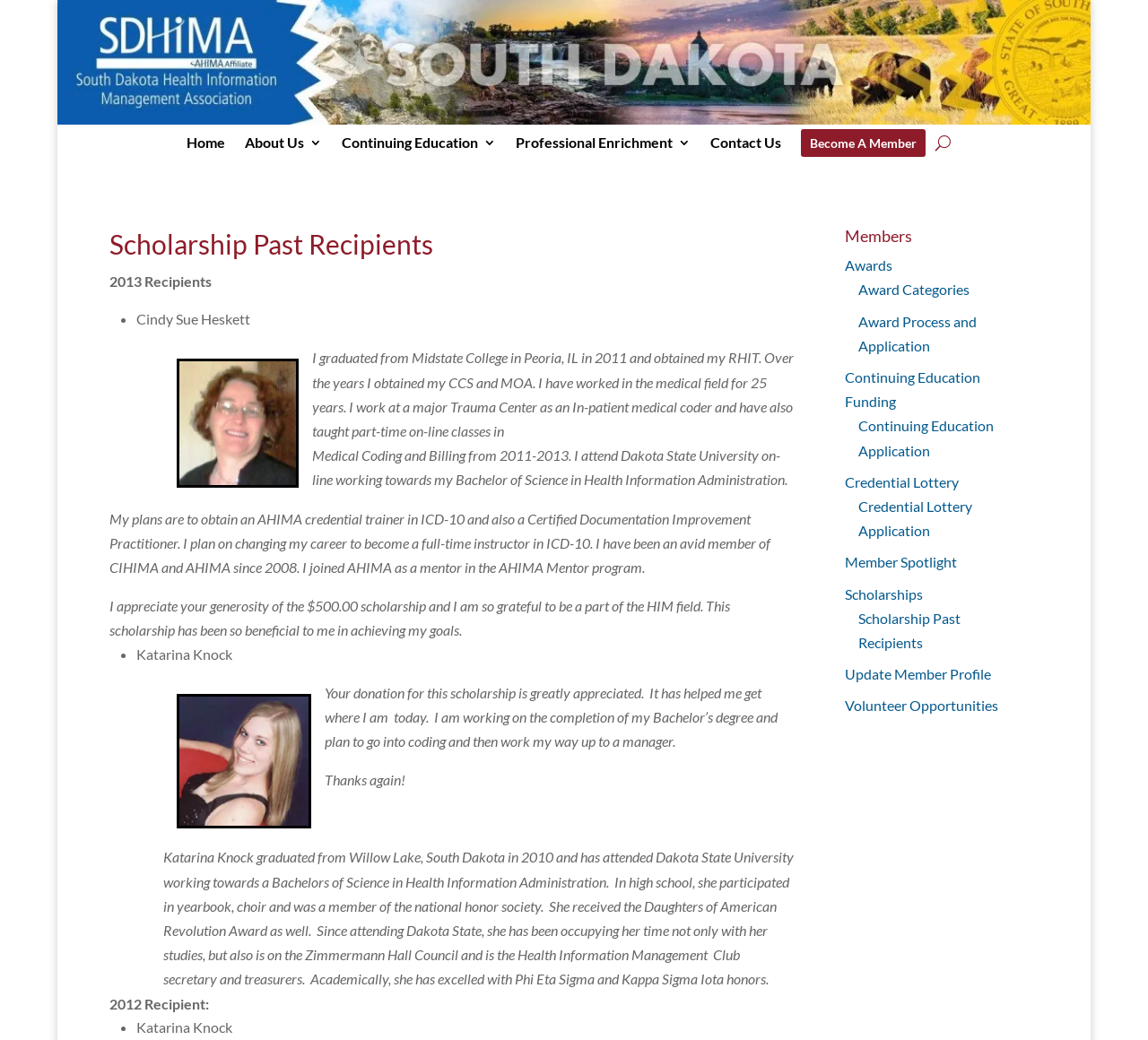Please find the bounding box coordinates (top-left x, top-left y, bottom-right x, bottom-right y) in the screenshot for the UI element described as follows: Home

[0.163, 0.131, 0.196, 0.151]